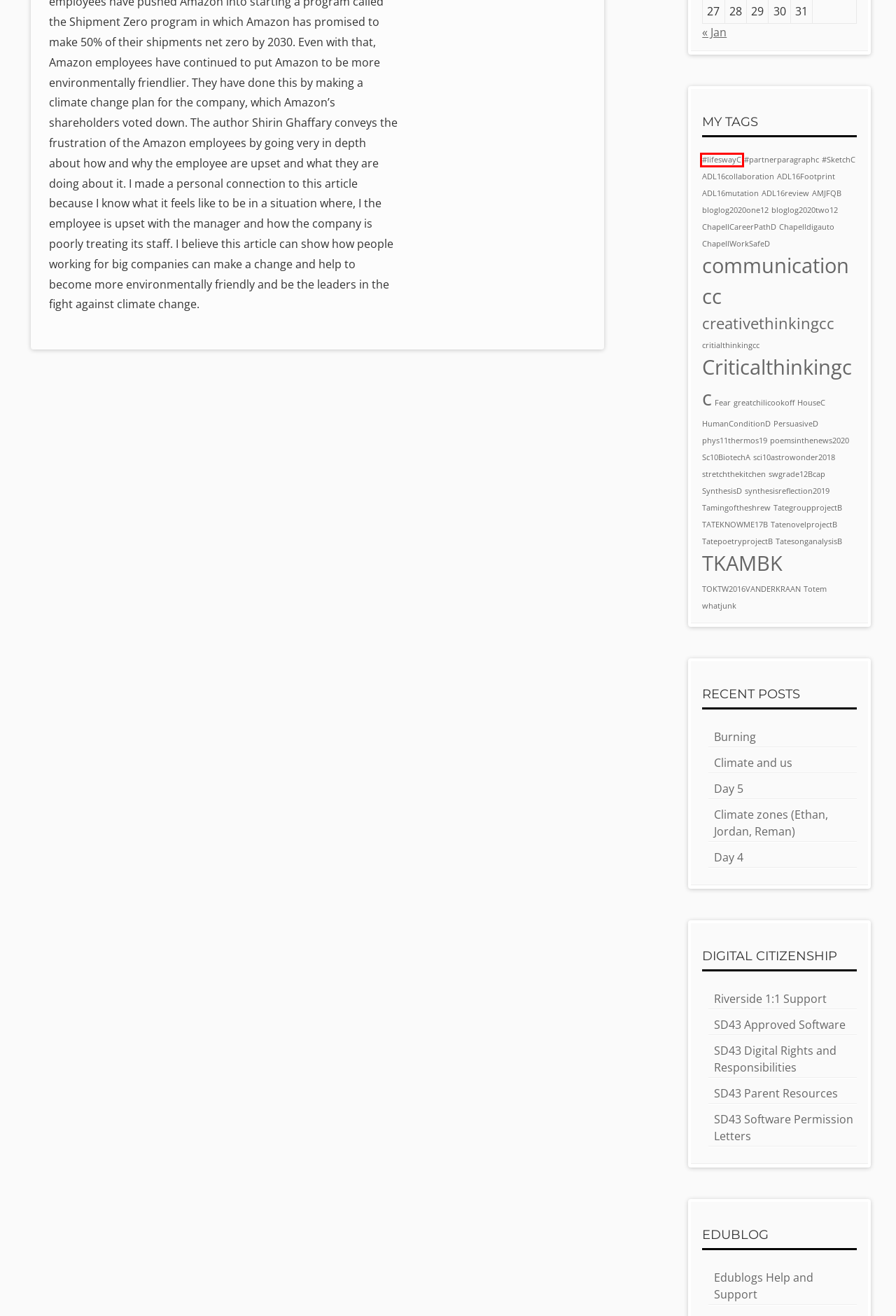A screenshot of a webpage is given, featuring a red bounding box around a UI element. Please choose the webpage description that best aligns with the new webpage after clicking the element in the bounding box. These are the descriptions:
A. ChapellCareerPathD – Ethan's Blog
B. #lifeswayC – Ethan's Blog
C. synthesisreflection2019 – Ethan's Blog
D. greatchilicookoff – Ethan's Blog
E. ADL16review – Ethan's Blog
F. Digital Citizenship & Online Safety for Parents

				 - School District No. 43 (Coquitlam)
G. HumanConditionD – Ethan's Blog
H. ChapellWorkSafeD – Ethan's Blog

B